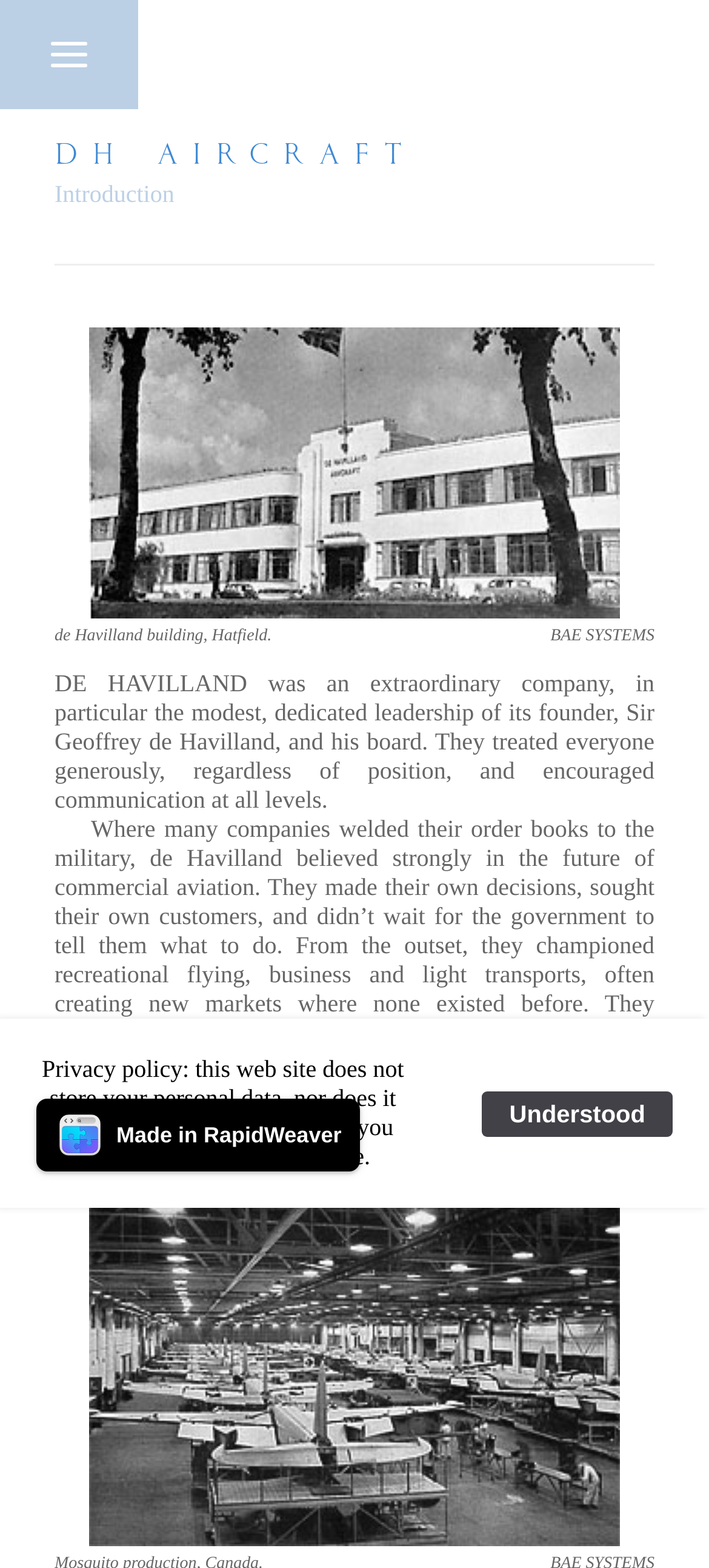Bounding box coordinates are to be given in the format (top-left x, top-left y, bottom-right x, bottom-right y). All values must be floating point numbers between 0 and 1. Provide the bounding box coordinate for the UI element described as: Understood

[0.68, 0.695, 0.949, 0.724]